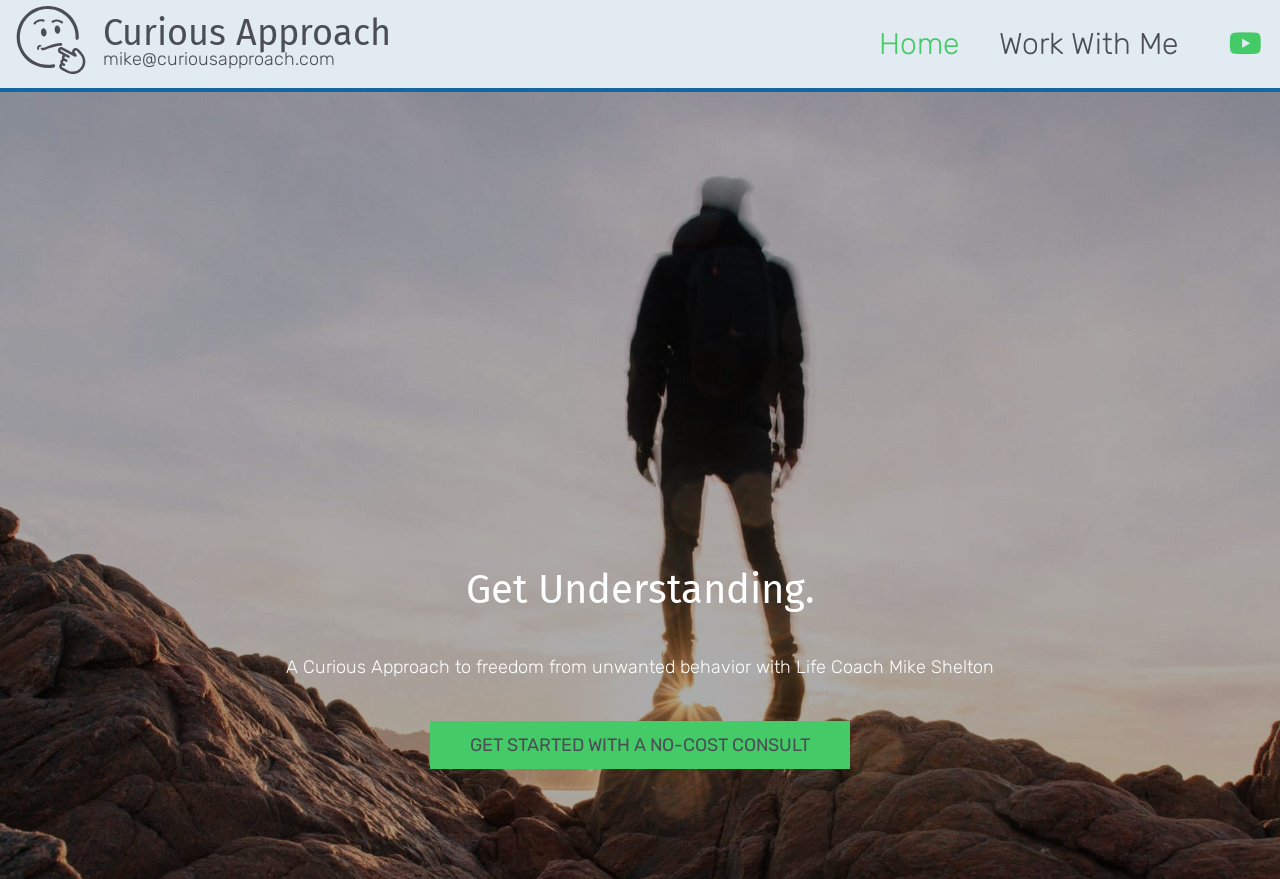Based on the image, provide a detailed response to the question:
Is there a contact email address on the webpage?

The contact email address 'mike@curiousapproach.com' is located at the top of the webpage, below the main heading. This email address can be used to contact the life coach directly.